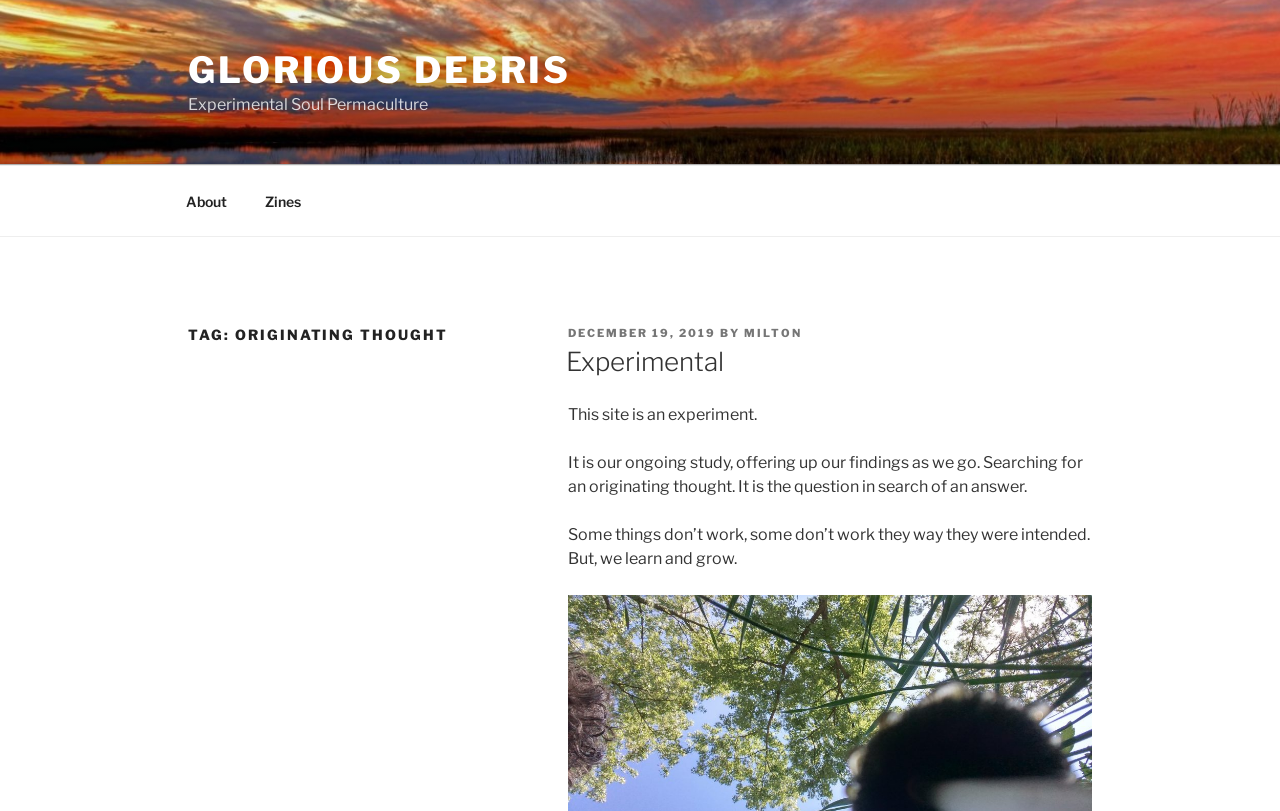Give the bounding box coordinates for the element described as: "UK NEWS".

None